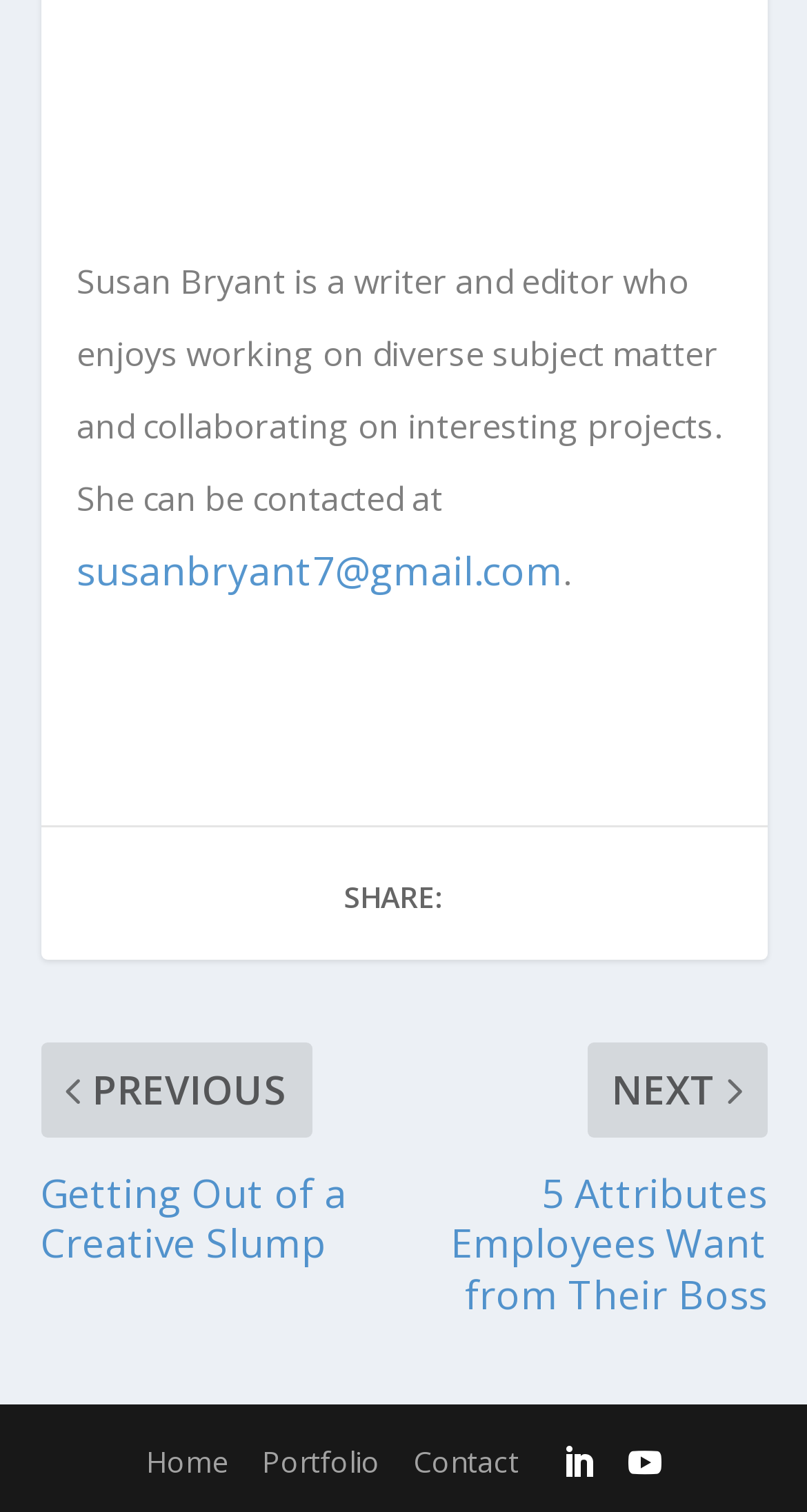How many social media links are available?
Please answer the question with a detailed and comprehensive explanation.

By examining the link elements at the bottom of the webpage, I found two social media links represented by icons '' and ''. Therefore, there are two social media links available.